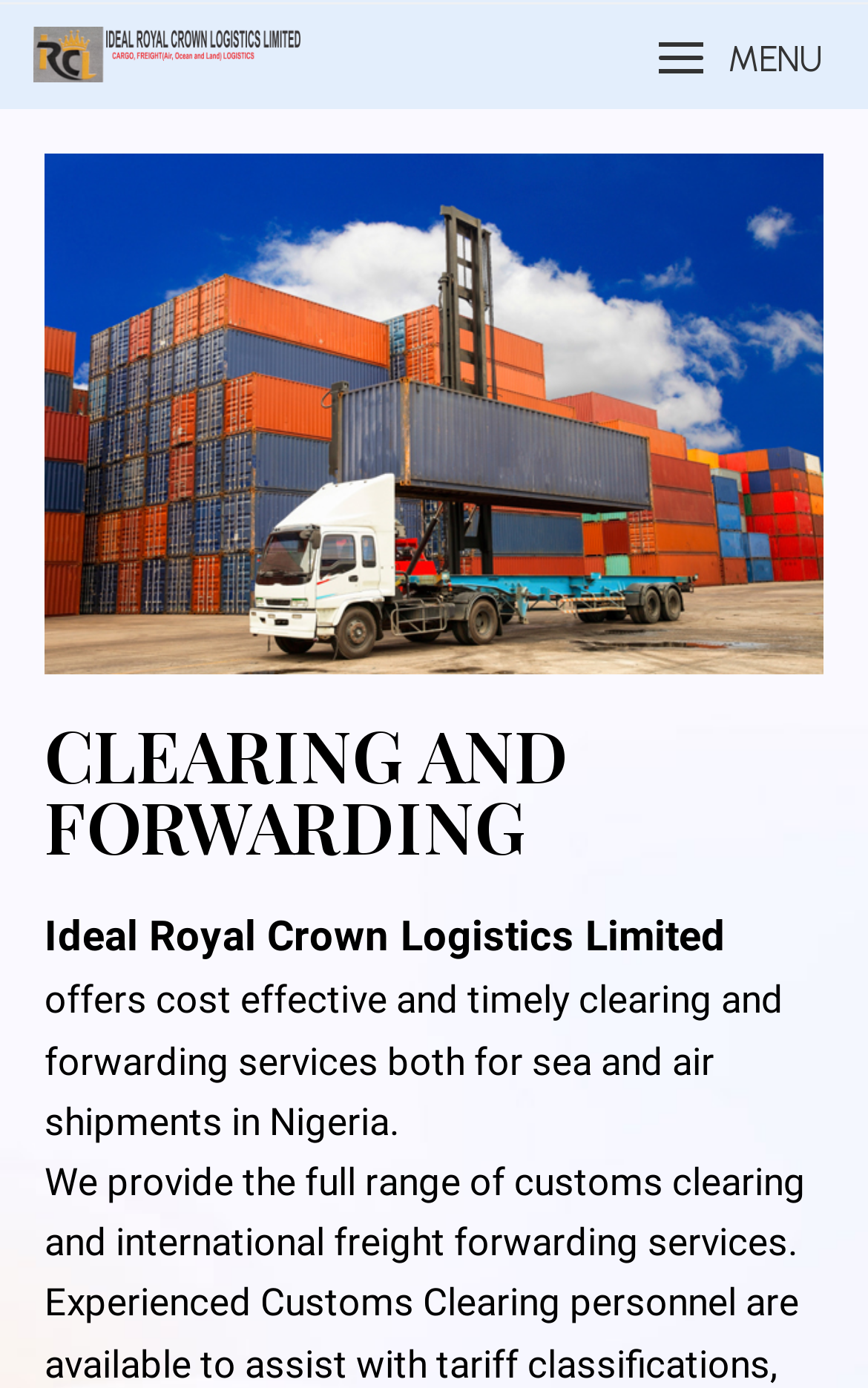Using the provided element description, identify the bounding box coordinates as (top-left x, top-left y, bottom-right x, bottom-right y). Ensure all values are between 0 and 1. Description: Search

None